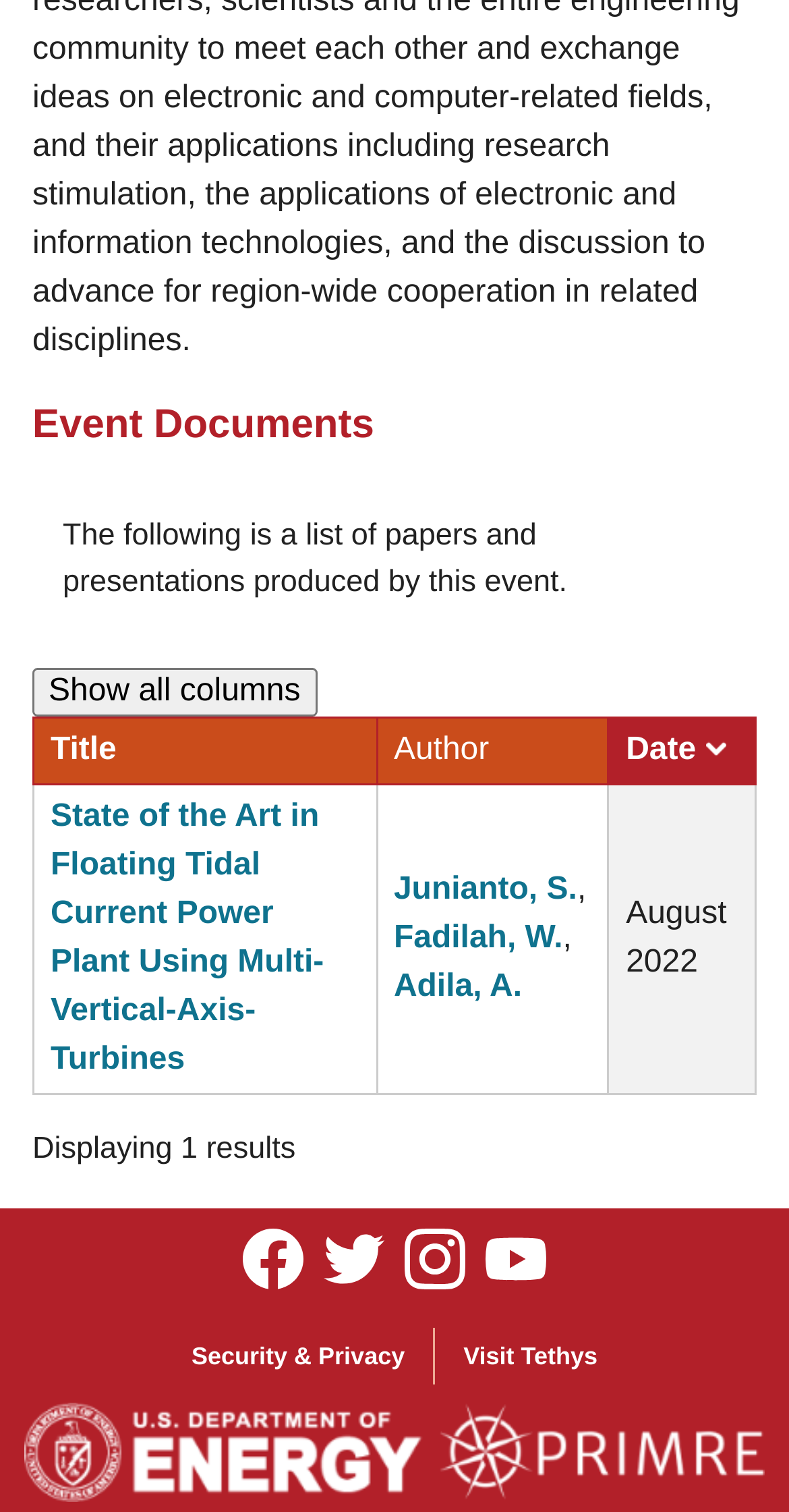Find the UI element described as: "YouTube logo" and predict its bounding box coordinates. Ensure the coordinates are four float numbers between 0 and 1, [left, top, right, bottom].

[0.603, 0.799, 0.705, 0.873]